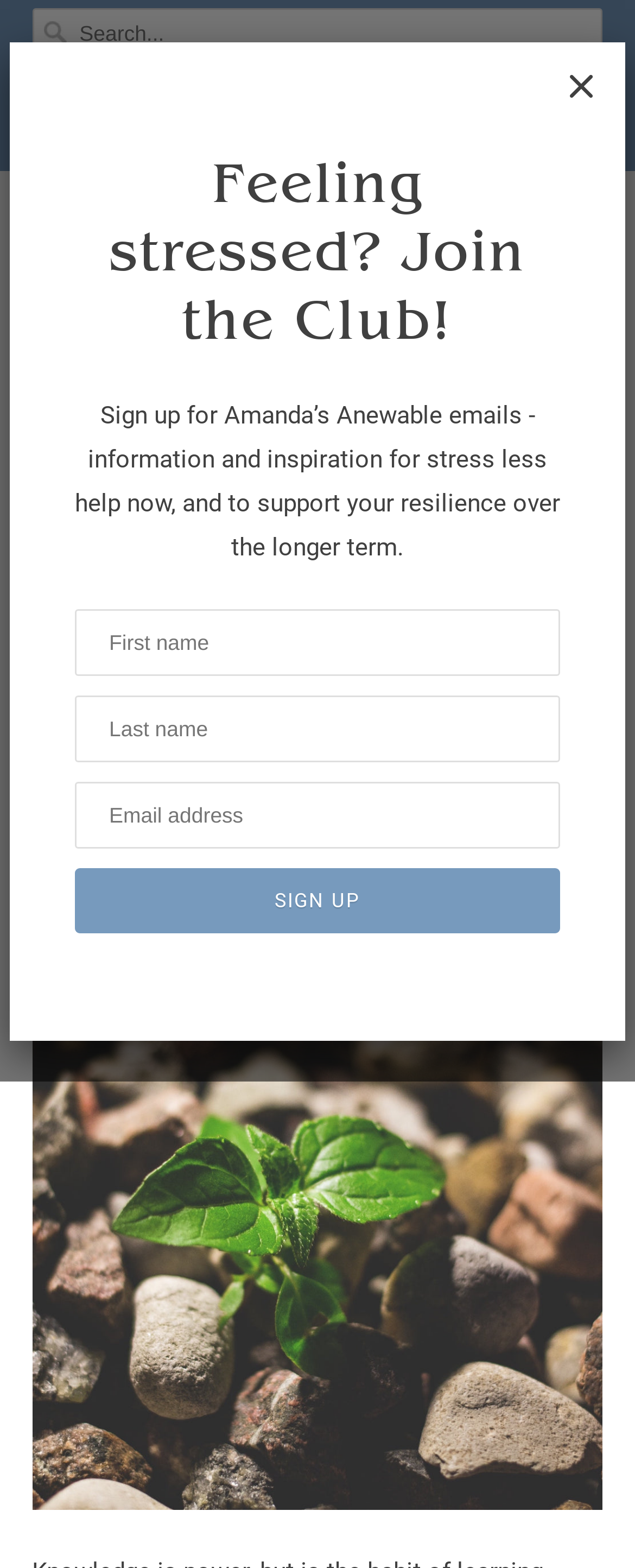Using the provided description Log in, find the bounding box coordinates for the UI element. Provide the coordinates in (top-left x, top-left y, bottom-right x, bottom-right y) format, ensuring all values are between 0 and 1.

[0.538, 0.047, 0.646, 0.078]